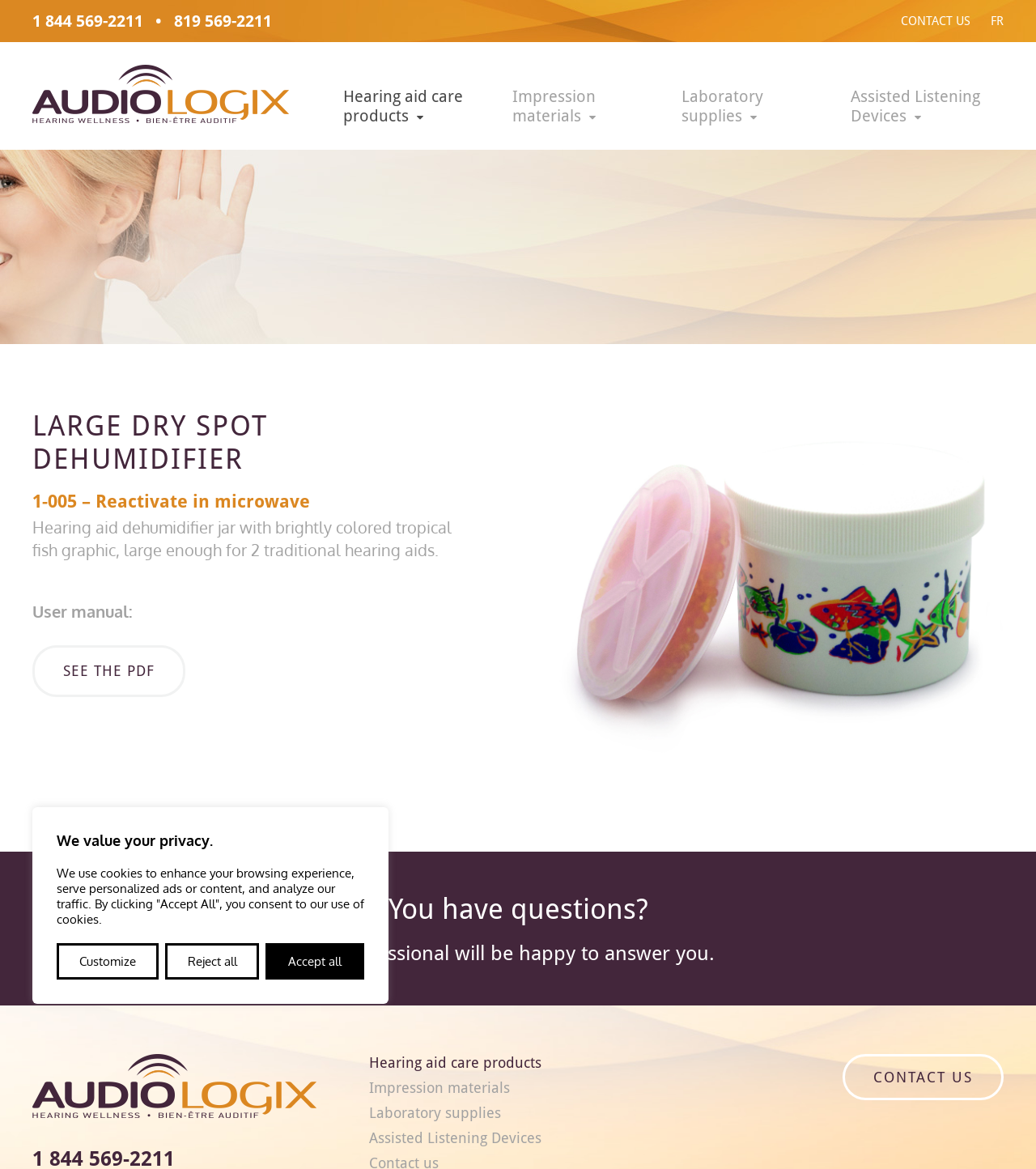Describe every aspect of the webpage in a detailed manner.

The webpage is about Audiologix, a company that imports and distributes supplies for hearing healthcare professionals in Canada. At the top of the page, there is a navigation section with phone numbers, a contact link, and a language toggle. Below this, there is a logo and a set of links to different product categories, including hearing aid care products, impression materials, laboratory supplies, and assisted listening devices.

The main content of the page is focused on a specific product, the Large Dry Spot Dehumidifier. There is a large image of the product, accompanied by a heading and a description. The description mentions that the dehumidifier is suitable for two traditional hearing aids and has a brightly colored tropical fish graphic. There is also a link to a user manual in PDF format.

Further down the page, there is a section with a heading "You have questions?" and a link to contact a professional for answers. Below this, there are more links to product categories, as well as a call-to-action to contact the company.

At the bottom of the page, there is a section about cookies and privacy, with options to customize, reject, or accept all cookies. There is also a link to contact the company.